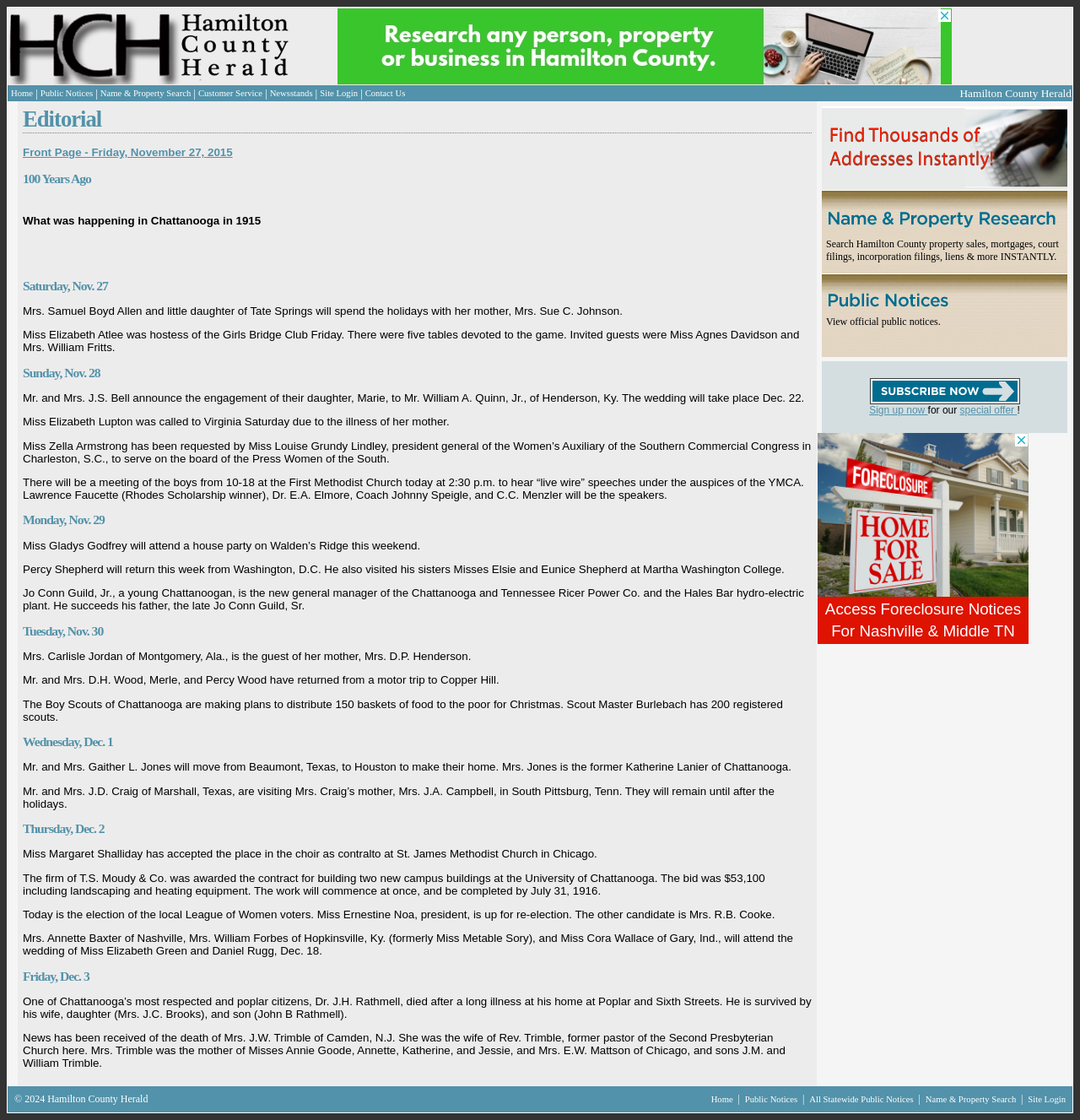Analyze the image and answer the question with as much detail as possible: 
What is the date of the editorial?

The date of the editorial can be found in the heading of the article, which says 'Editorial Front Page - Friday, November 27, 2015'.